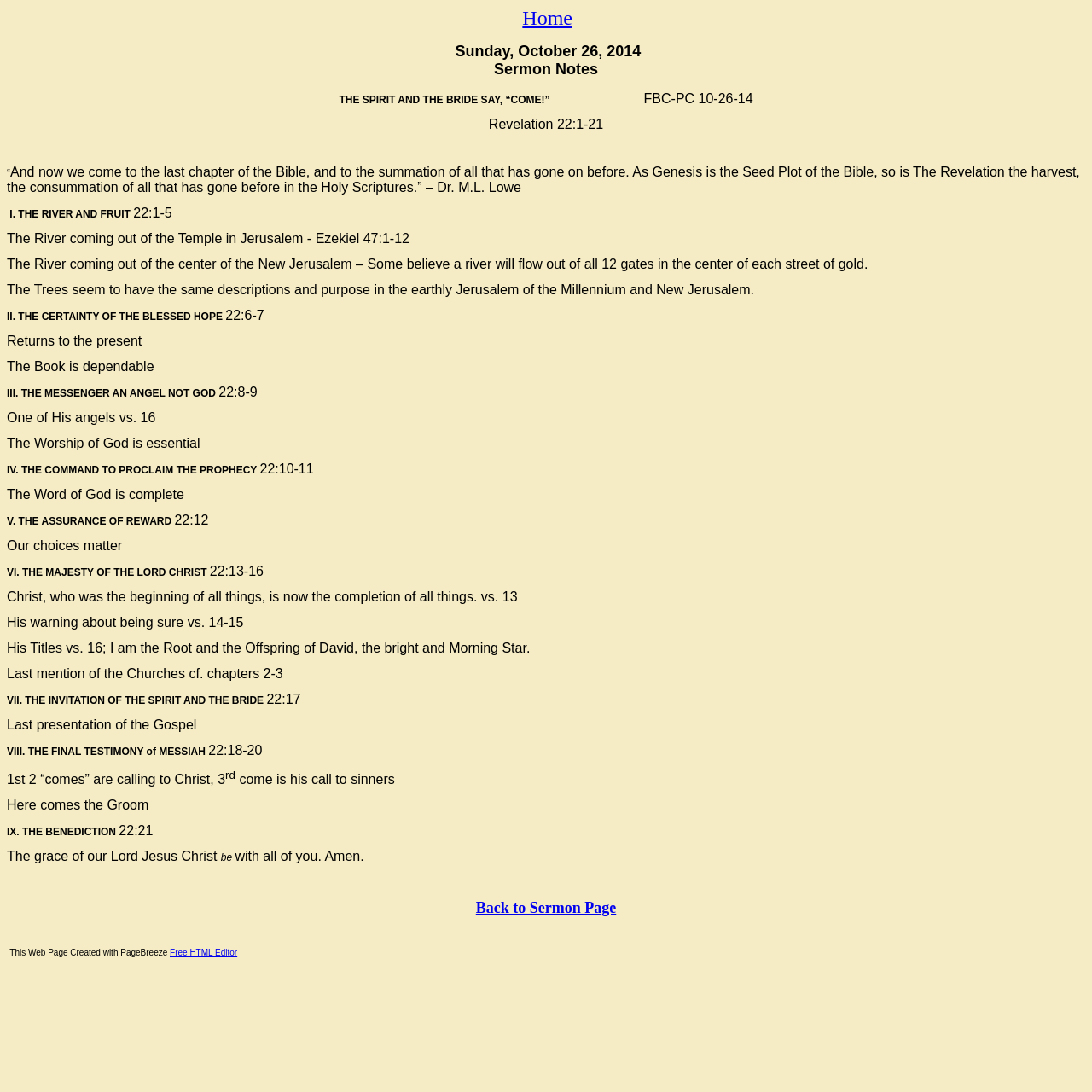Give a one-word or one-phrase response to the question: 
What is the last mention of in the sermon?

the Churches